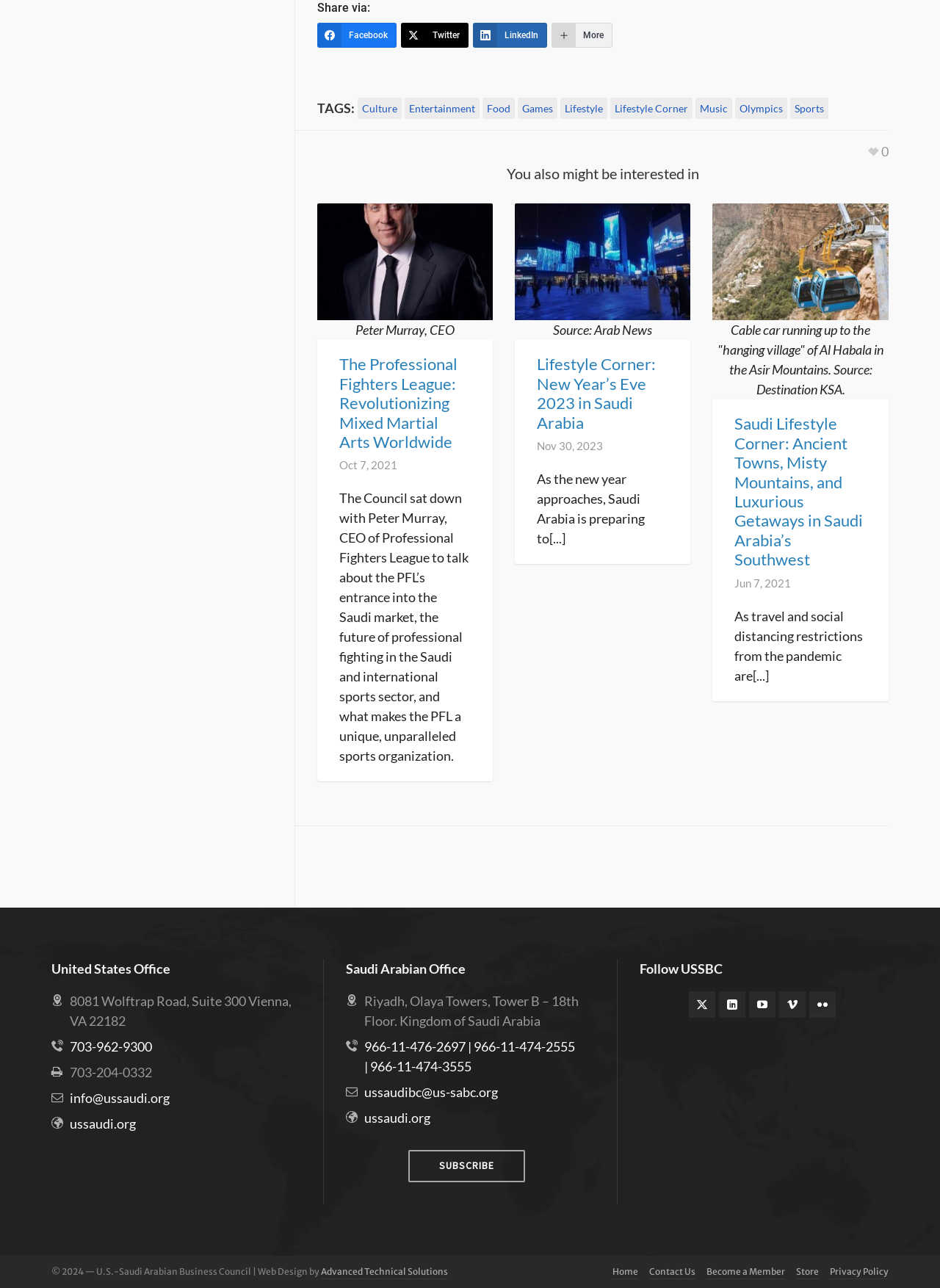Identify the bounding box coordinates for the UI element that matches this description: "Privacy Policy".

[0.883, 0.983, 0.945, 0.993]